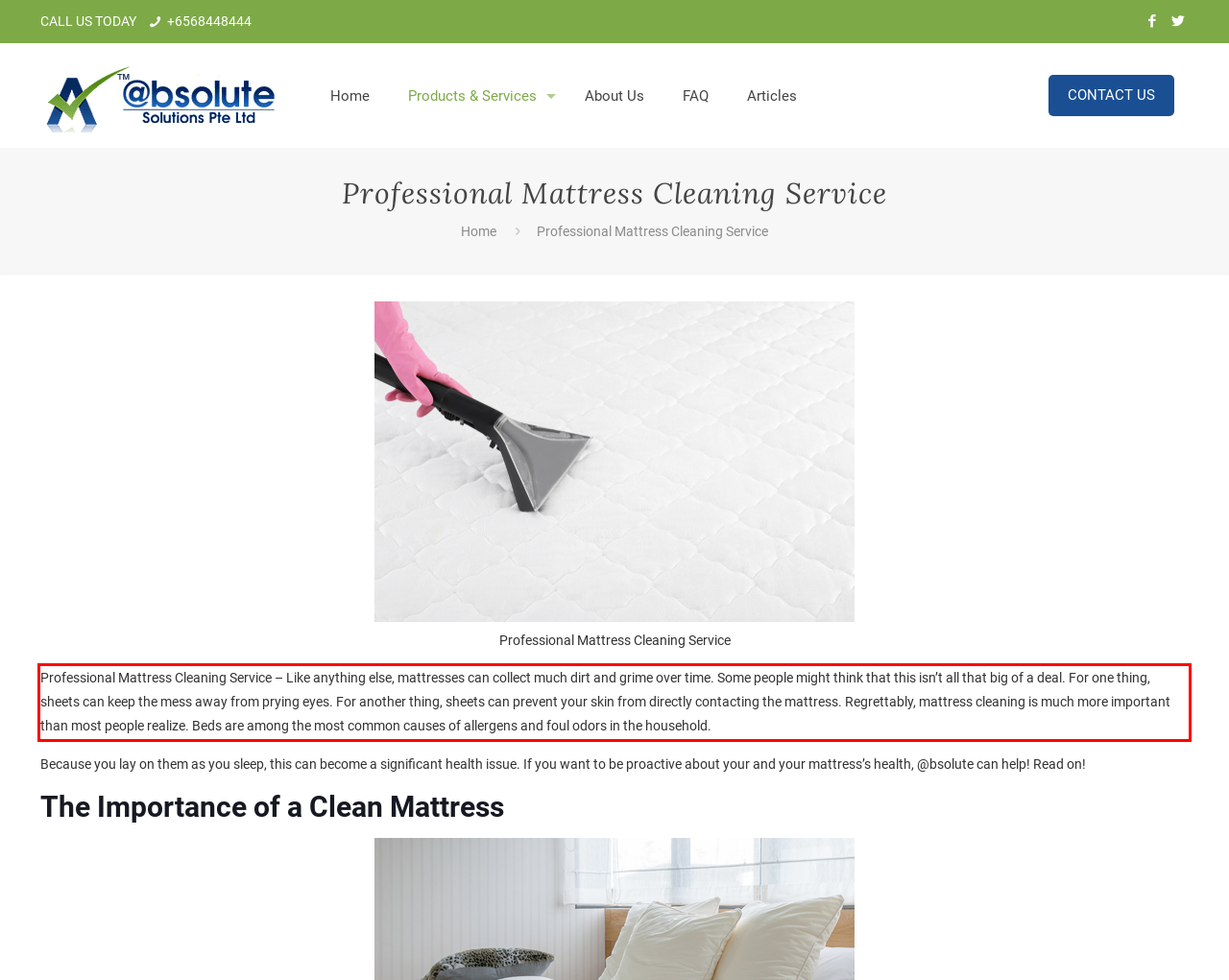Given a webpage screenshot with a red bounding box, perform OCR to read and deliver the text enclosed by the red bounding box.

Professional Mattress Cleaning Service – Like anything else, mattresses can collect much dirt and grime over time. Some people might think that this isn’t all that big of a deal. For one thing, sheets can keep the mess away from prying eyes. For another thing, sheets can prevent your skin from directly contacting the mattress. Regrettably, mattress cleaning is much more important than most people realize. Beds are among the most common causes of allergens and foul odors in the household.